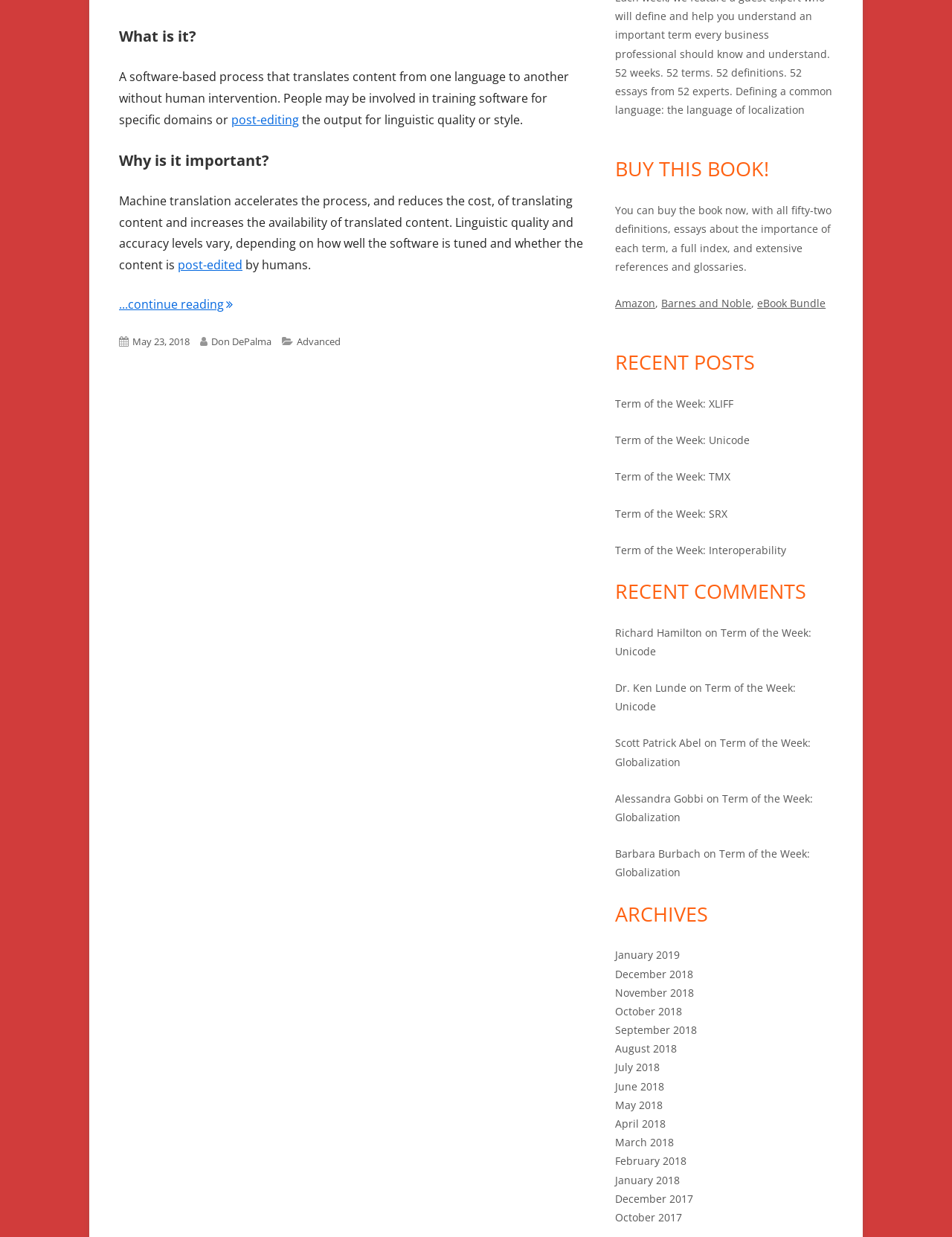Determine the bounding box for the described UI element: "Emergency Repairing".

None